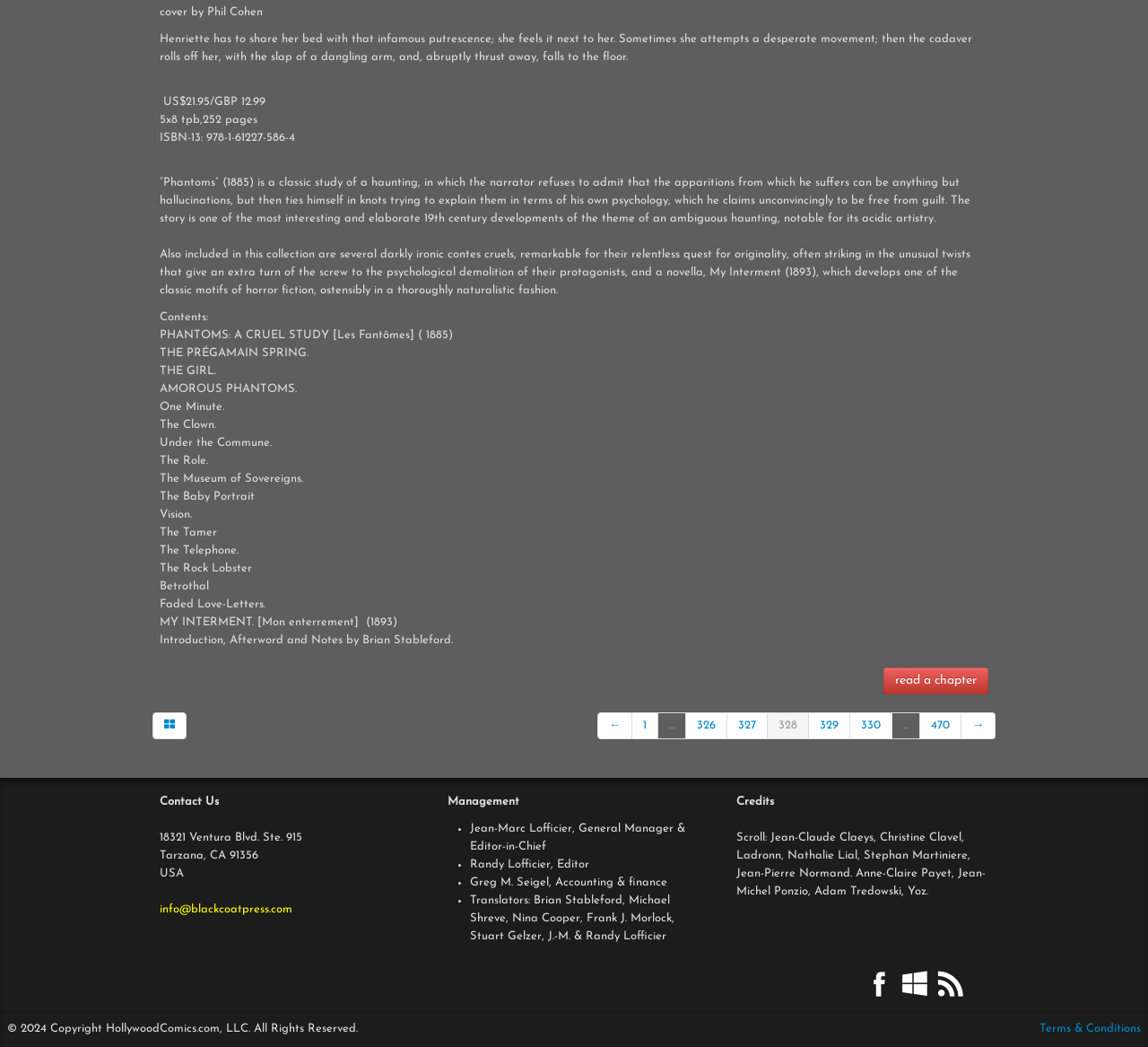Given the following UI element description: "Terms & Conditions", find the bounding box coordinates in the webpage screenshot.

[0.905, 0.977, 0.994, 0.988]